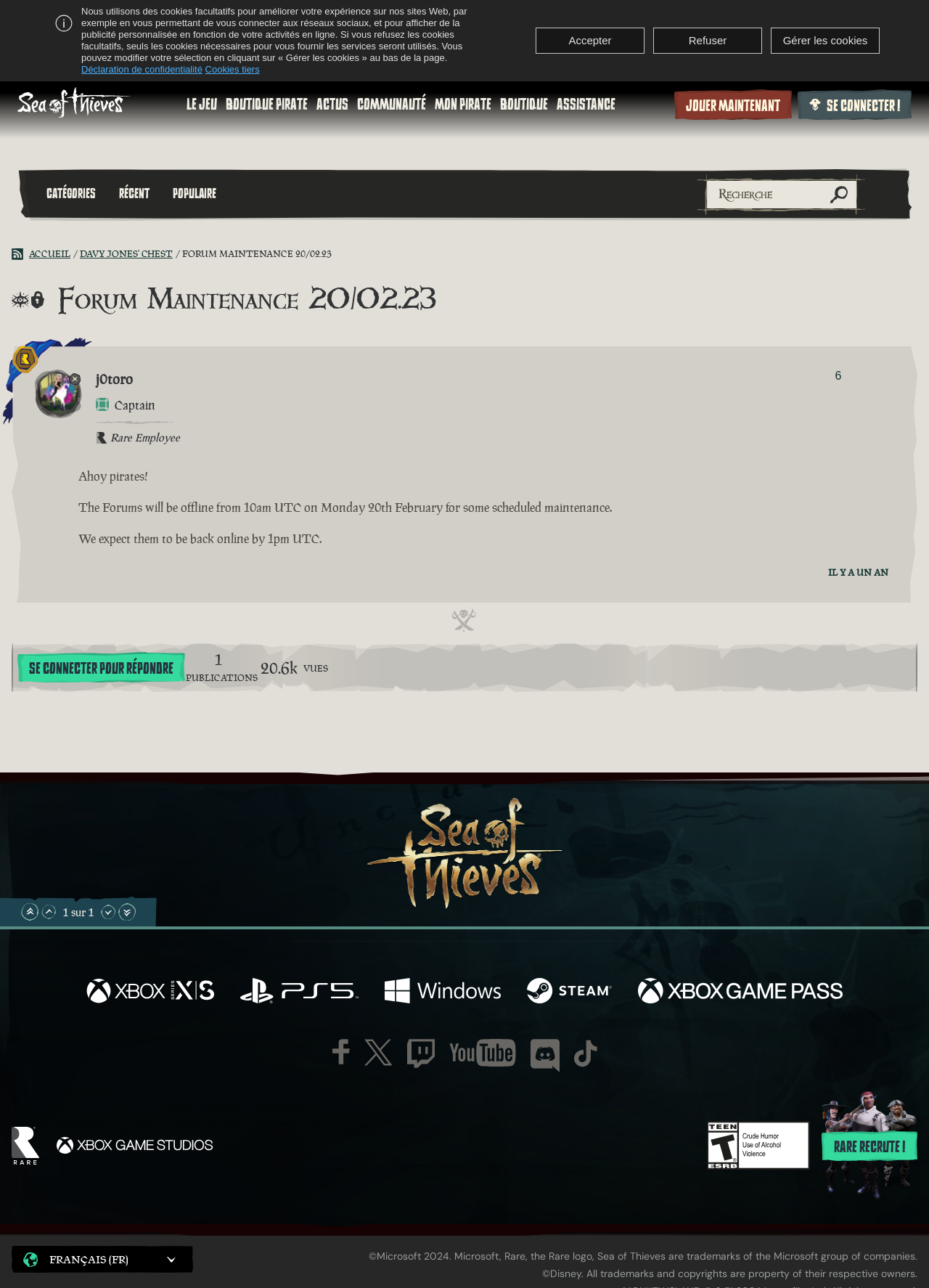Please determine the bounding box coordinates of the element to click on in order to accomplish the following task: "Log in to your account". Ensure the coordinates are four float numbers ranging from 0 to 1, i.e., [left, top, right, bottom].

[0.859, 0.069, 0.981, 0.093]